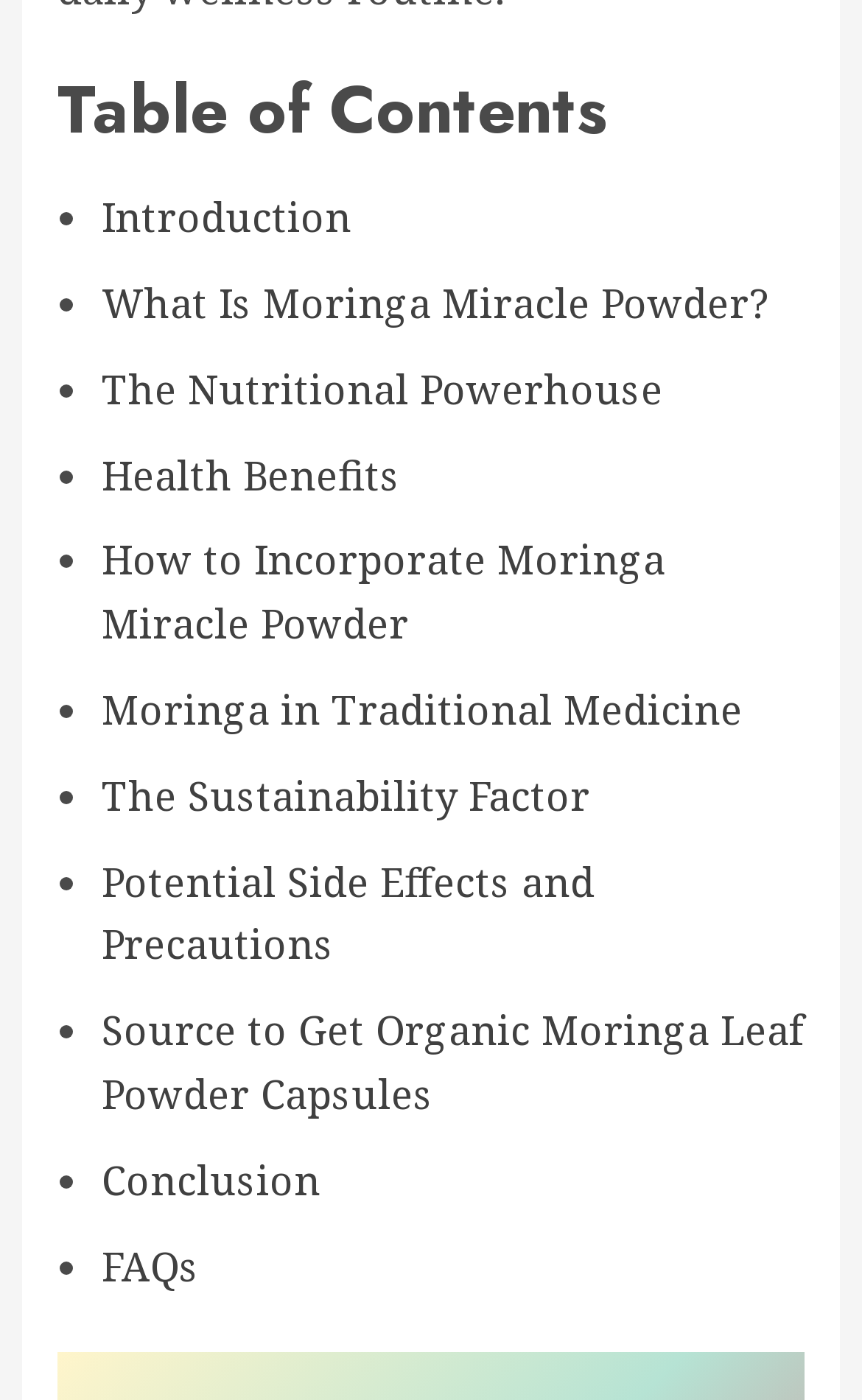Determine the bounding box coordinates of the region to click in order to accomplish the following instruction: "Read about What Is Moringa Miracle Powder?". Provide the coordinates as four float numbers between 0 and 1, specifically [left, top, right, bottom].

[0.118, 0.197, 0.892, 0.235]